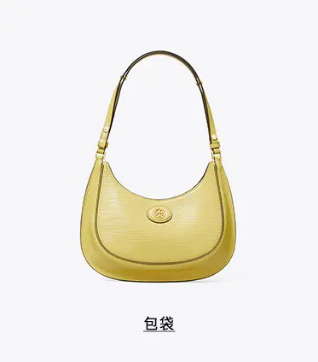Generate a comprehensive caption that describes the image.

The image showcases a stylish yellow handbag featuring a sleek, curved design. The bag has a thin, adjustable shoulder strap that adds to its elegant appeal. Prominently displayed at the center is a decorative logo, enhancing its aesthetic charm. Below the handbag, the text "包袋" is visible, which translates to "handbag" in English, emphasizing its purpose. The overall composition is minimalistic against a plain background, making the vibrant color of the bag stand out, catering to fashion-forward individuals seeking a trendy accessory.